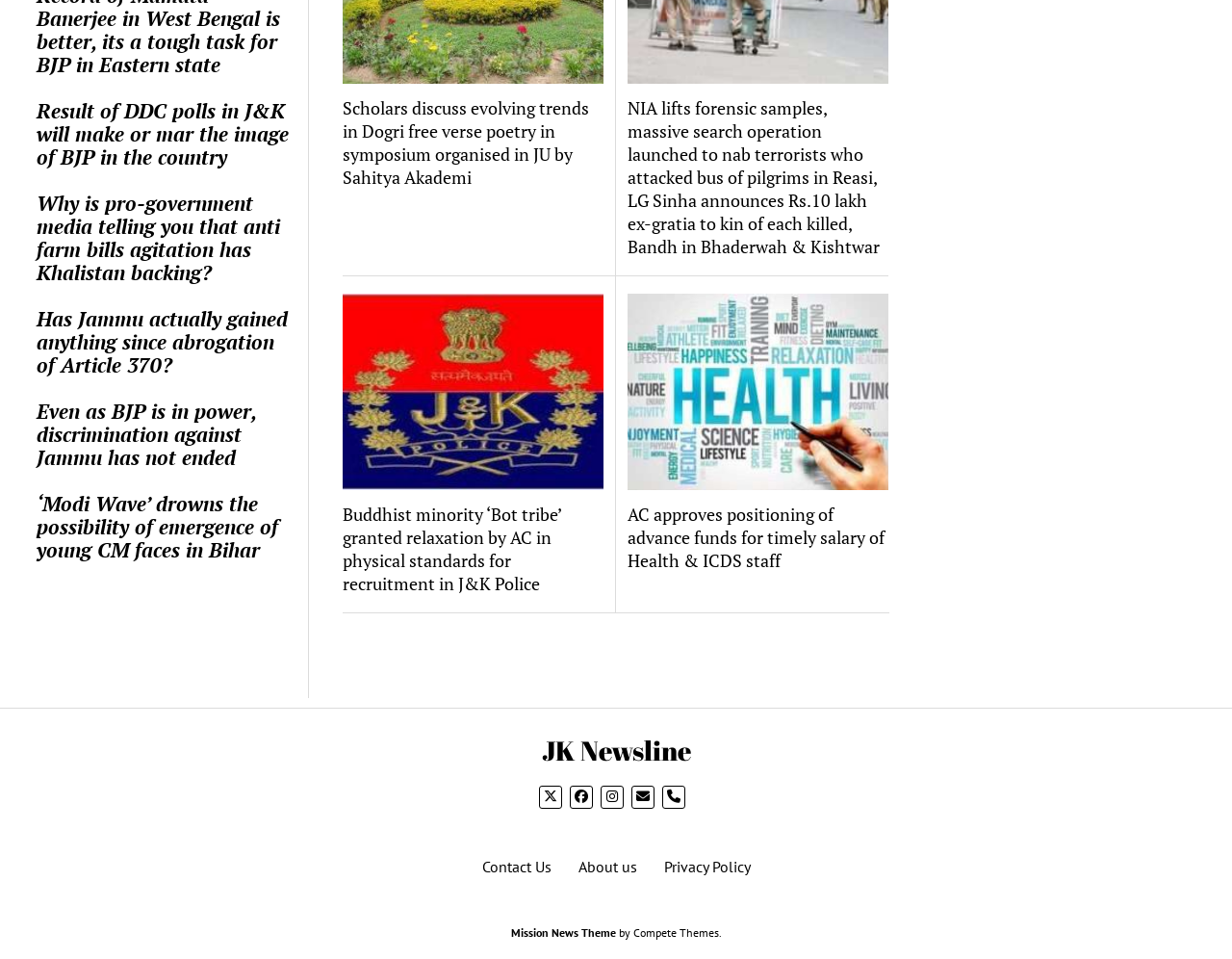Find the bounding box coordinates of the clickable element required to execute the following instruction: "Read about the Mission News Theme". Provide the coordinates as four float numbers between 0 and 1, i.e., [left, top, right, bottom].

[0.414, 0.965, 0.5, 0.98]